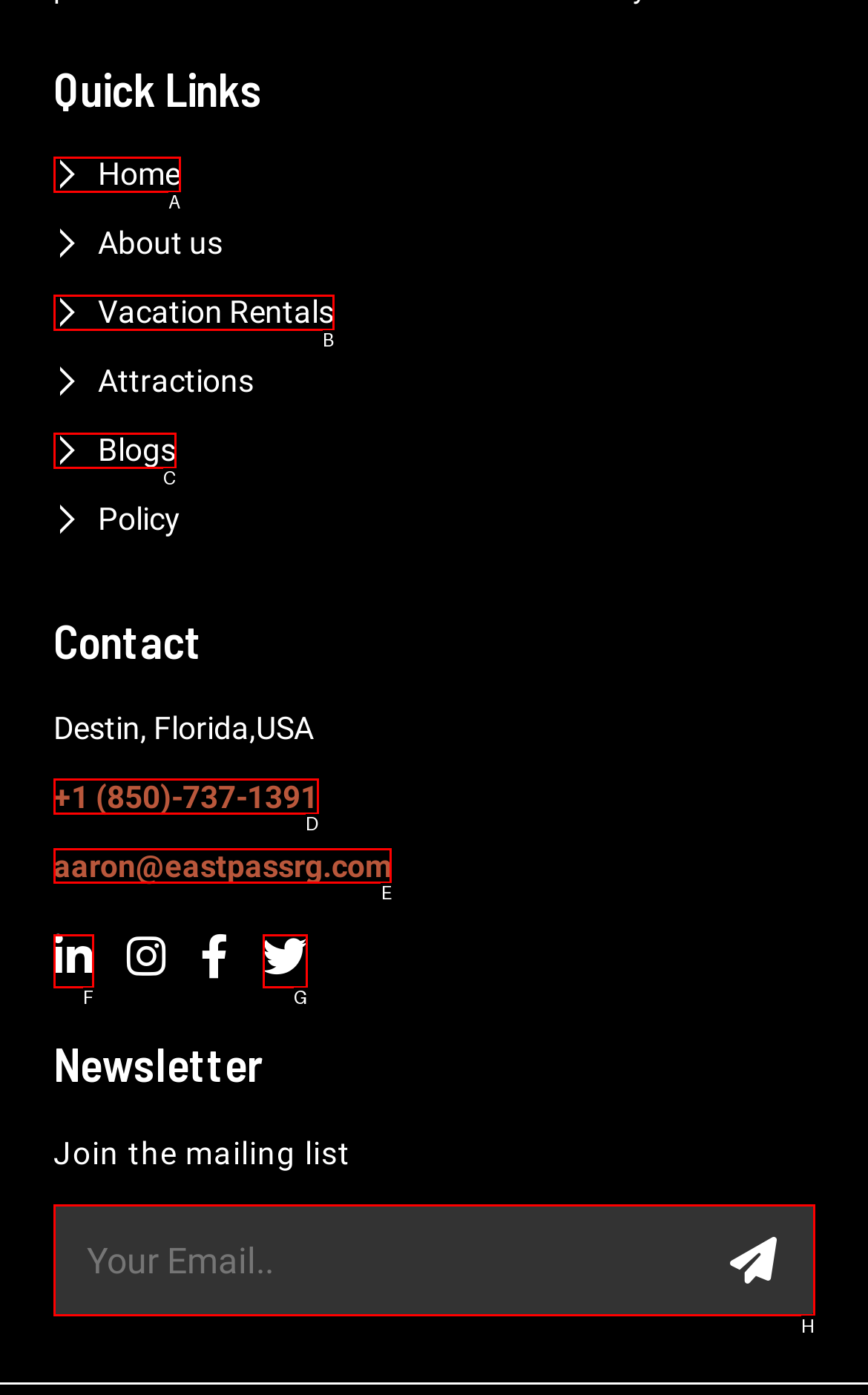To achieve the task: Send an email, which HTML element do you need to click?
Respond with the letter of the correct option from the given choices.

E